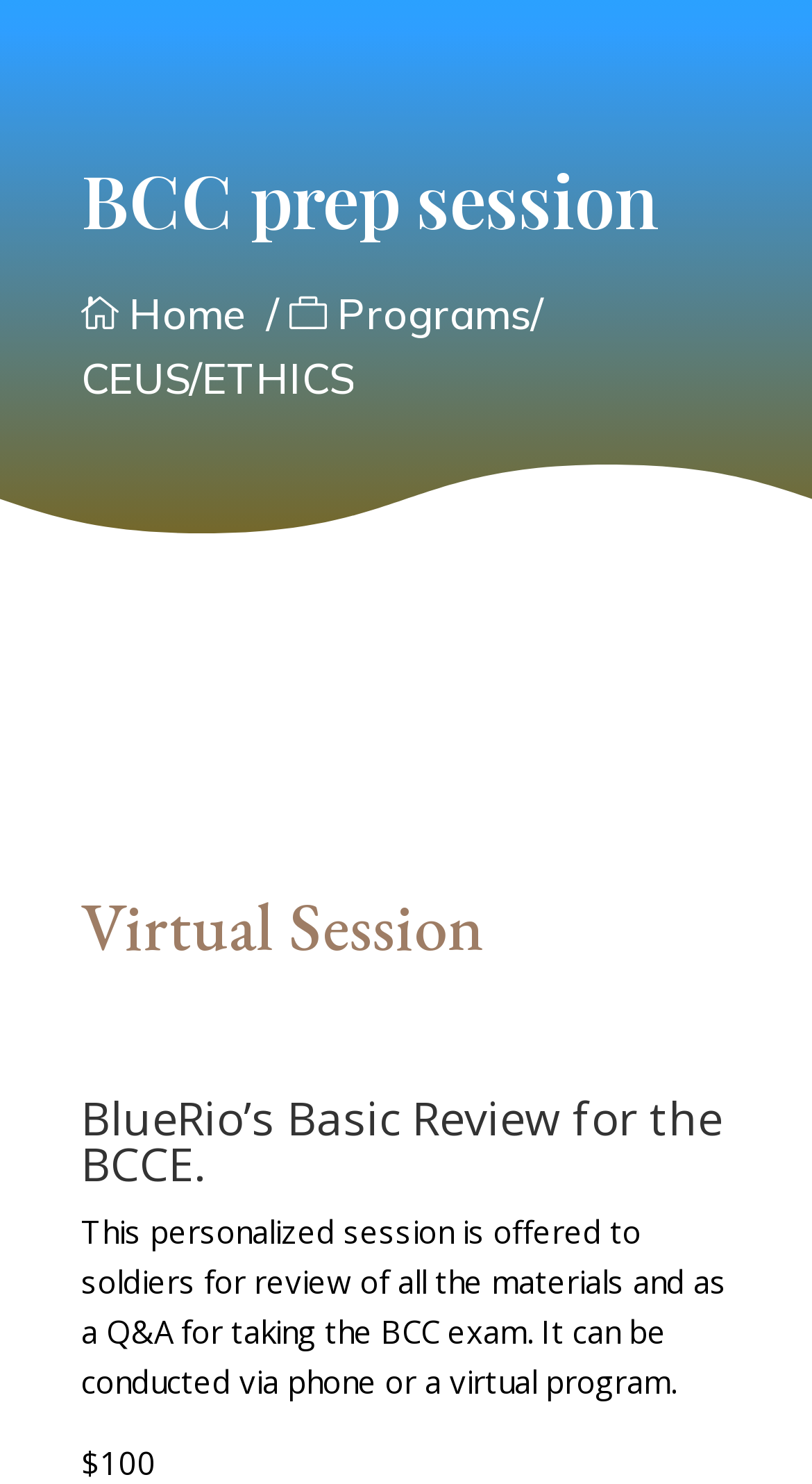What is the name of the institute offering the prep session? Examine the screenshot and reply using just one word or a brief phrase.

BlueRio Institute